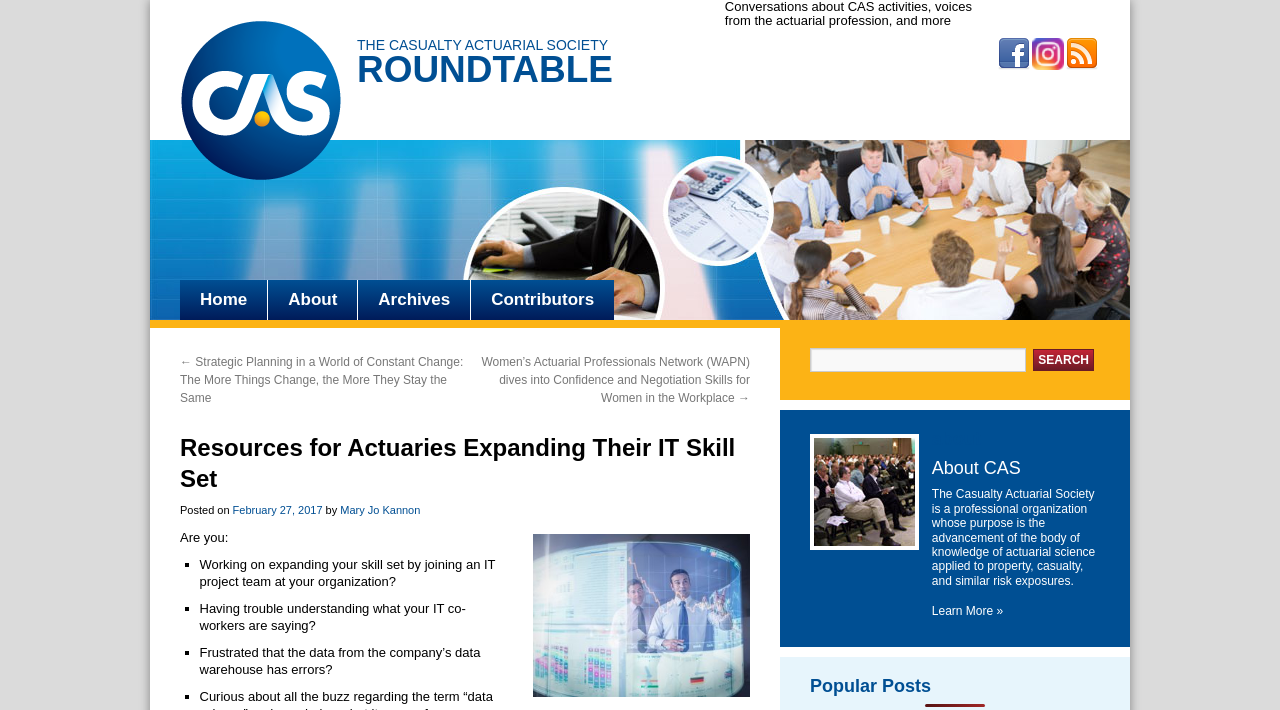Provide a short answer using a single word or phrase for the following question: 
What is the name of the organization?

The Casualty Actuarial Society